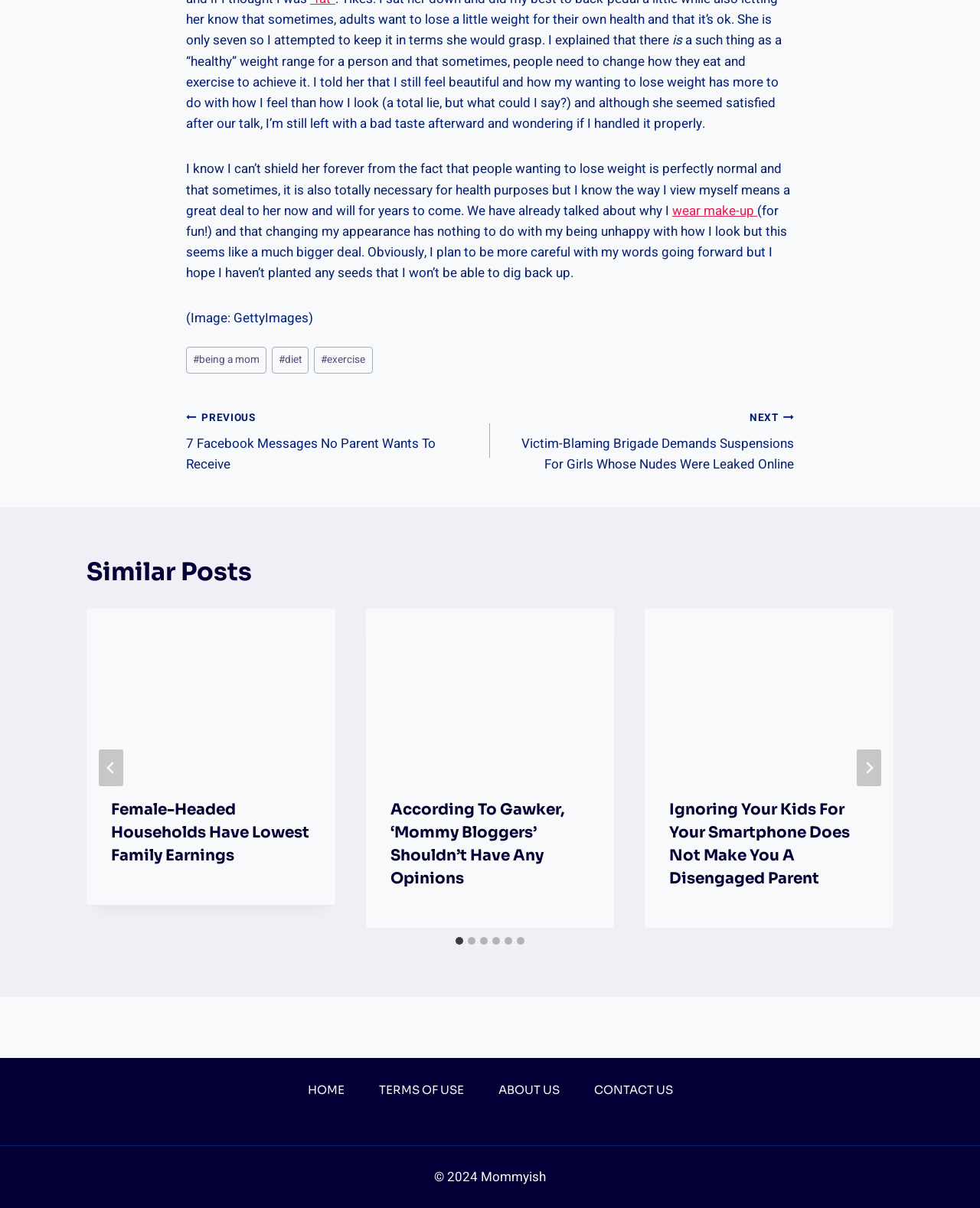What is the topic of the post?
Provide an in-depth answer to the question, covering all aspects.

Based on the text content of the webpage, specifically the StaticText elements with IDs 398 and 401, it appears that the post is discussing the topic of weight loss, as the author is sharing their experience of wanting to lose weight and having a conversation with their daughter about it.